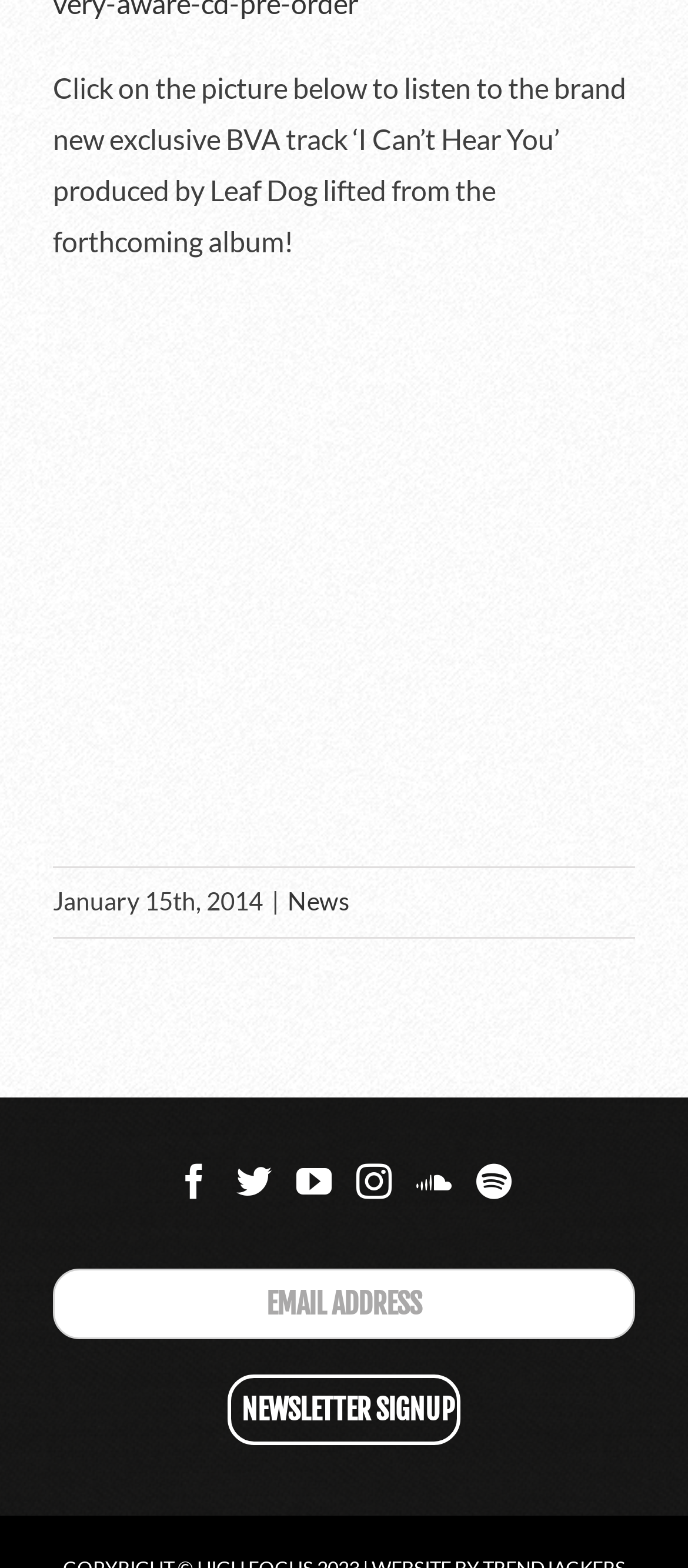Locate the bounding box coordinates of the area that needs to be clicked to fulfill the following instruction: "Enter email address". The coordinates should be in the format of four float numbers between 0 and 1, namely [left, top, right, bottom].

[0.077, 0.809, 0.923, 0.854]